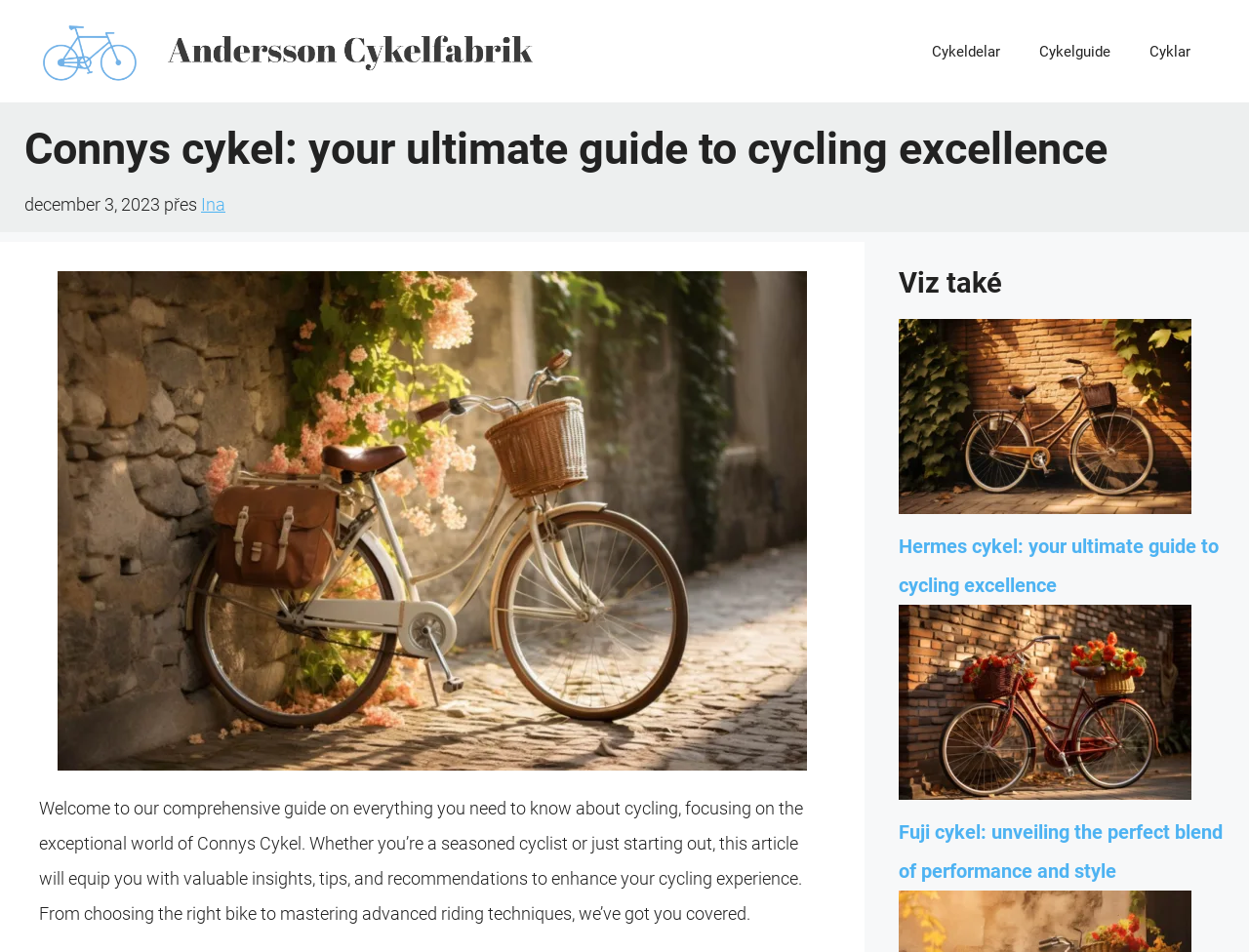Locate the bounding box coordinates of the region to be clicked to comply with the following instruction: "Visit the Hermes cykel guide". The coordinates must be four float numbers between 0 and 1, in the form [left, top, right, bottom].

[0.72, 0.335, 0.954, 0.554]